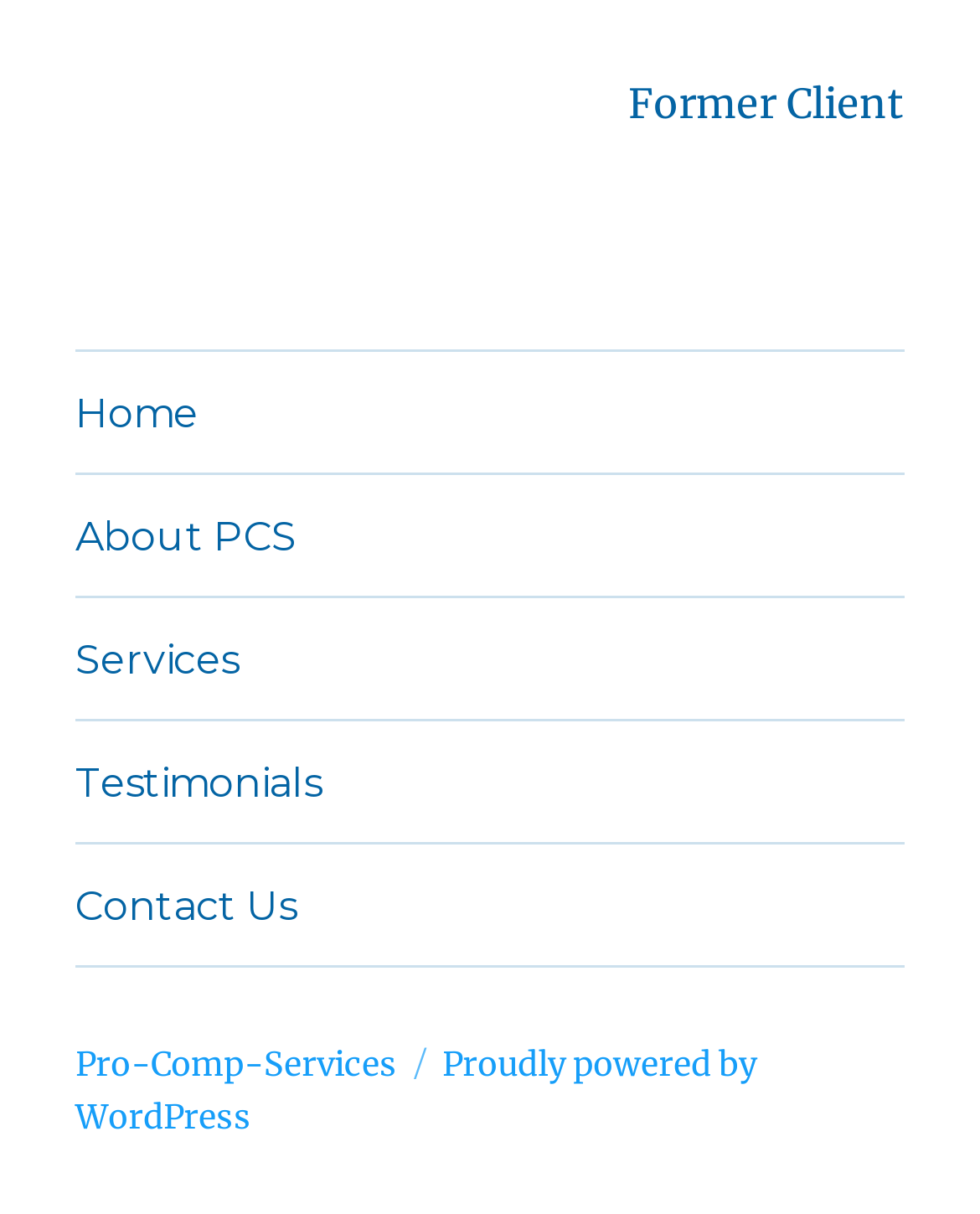Determine the bounding box for the described UI element: "Contact Us".

[0.077, 0.696, 0.923, 0.796]